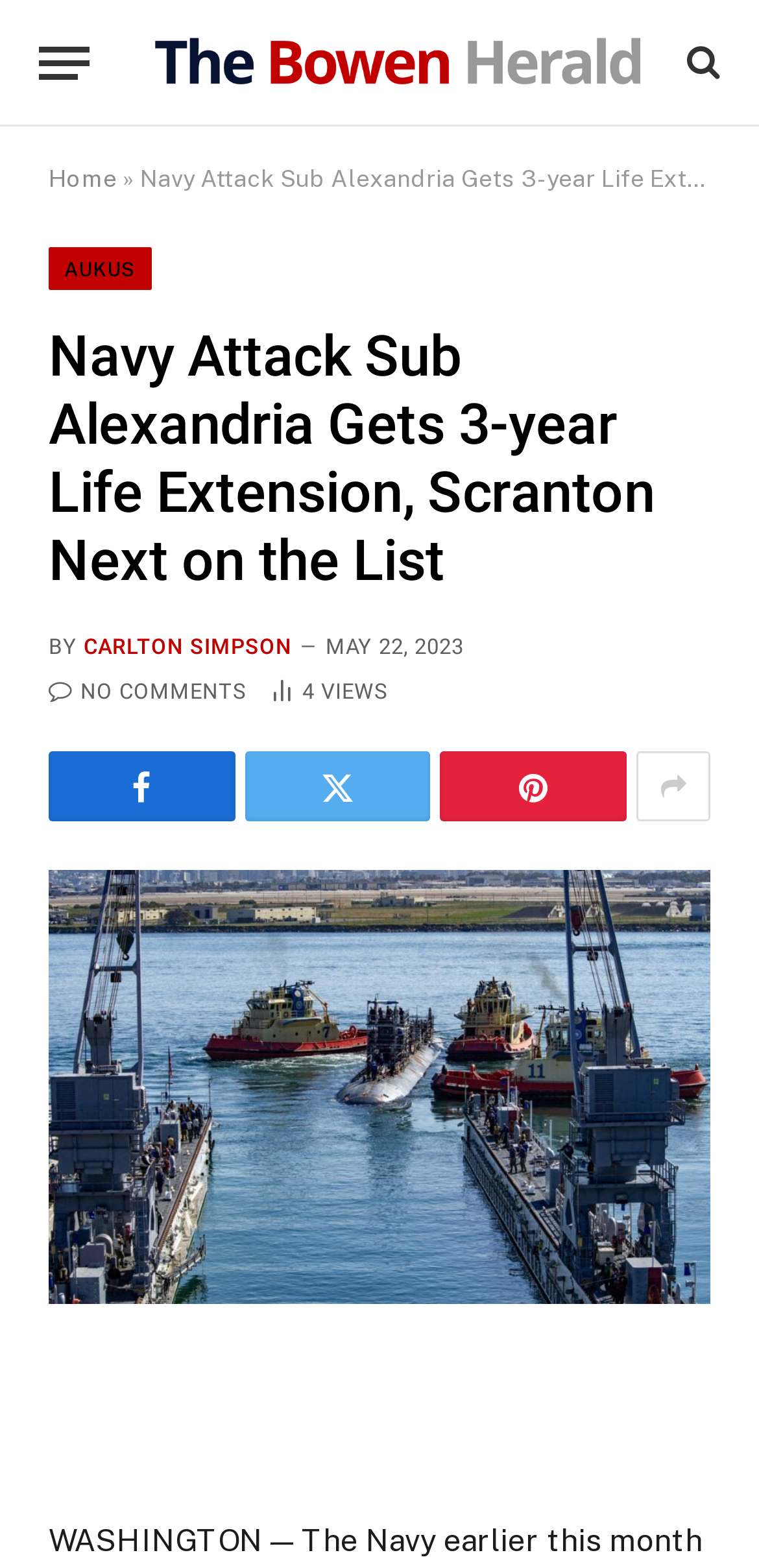Please determine the bounding box coordinates of the area that needs to be clicked to complete this task: 'Share the article'. The coordinates must be four float numbers between 0 and 1, formatted as [left, top, right, bottom].

[0.58, 0.48, 0.826, 0.524]